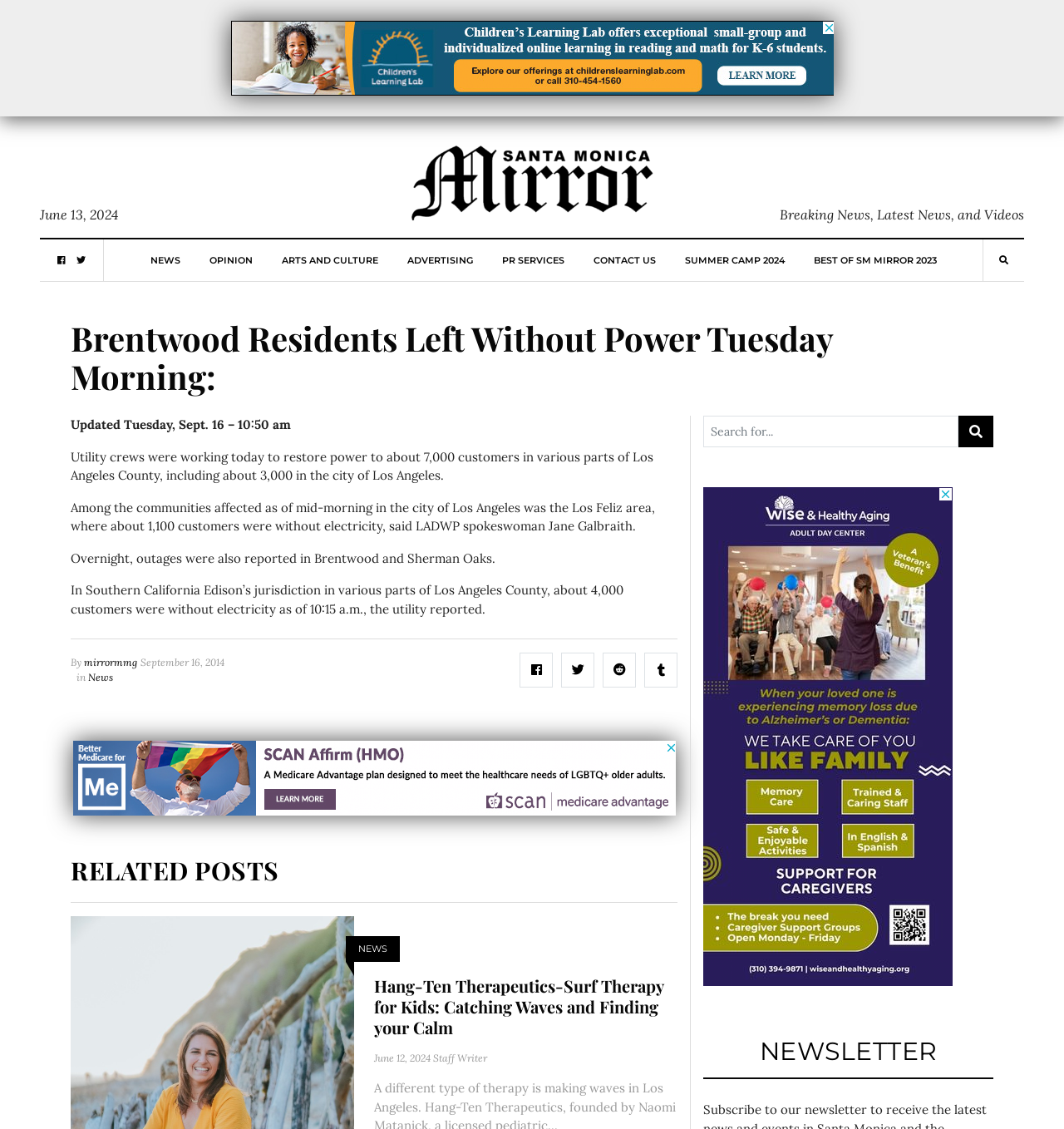Can you show the bounding box coordinates of the region to click on to complete the task described in the instruction: "View related posts"?

[0.337, 0.834, 0.364, 0.846]